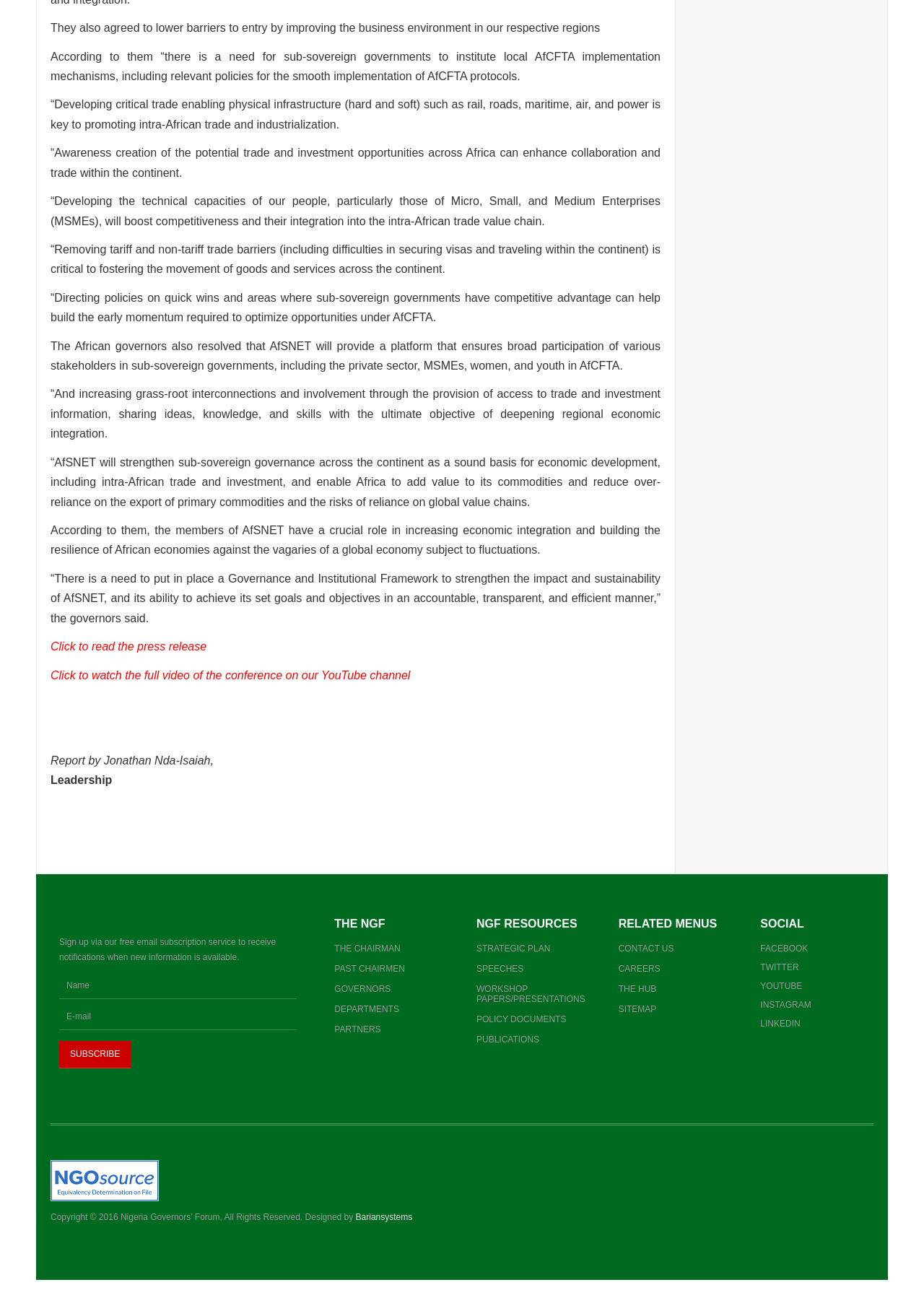Find the bounding box coordinates for the element that must be clicked to complete the instruction: "Visit the NGF chairman's page". The coordinates should be four float numbers between 0 and 1, indicated as [left, top, right, bottom].

[0.362, 0.721, 0.484, 0.735]